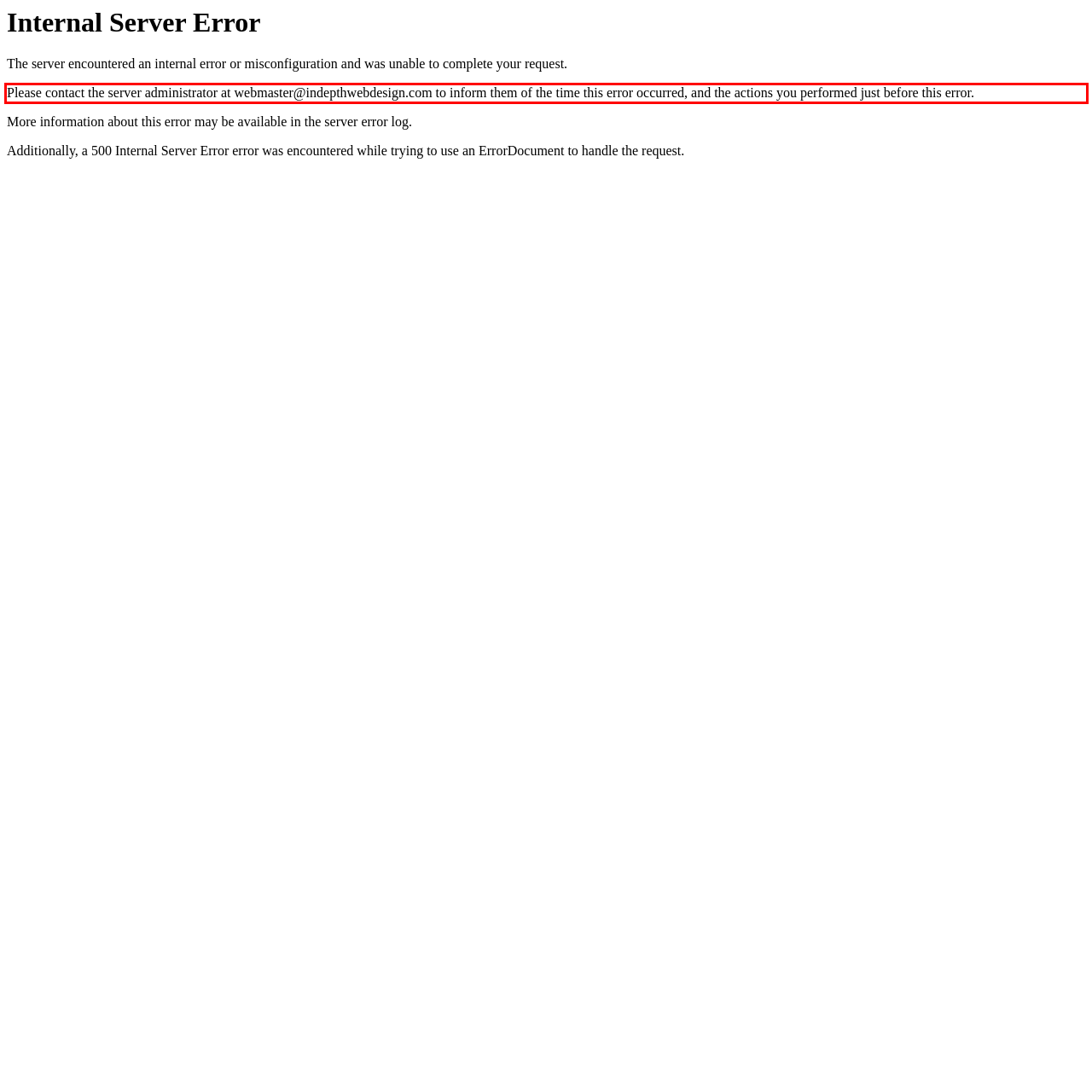Given a screenshot of a webpage with a red bounding box, extract the text content from the UI element inside the red bounding box.

Please contact the server administrator at webmaster@indepthwebdesign.com to inform them of the time this error occurred, and the actions you performed just before this error.